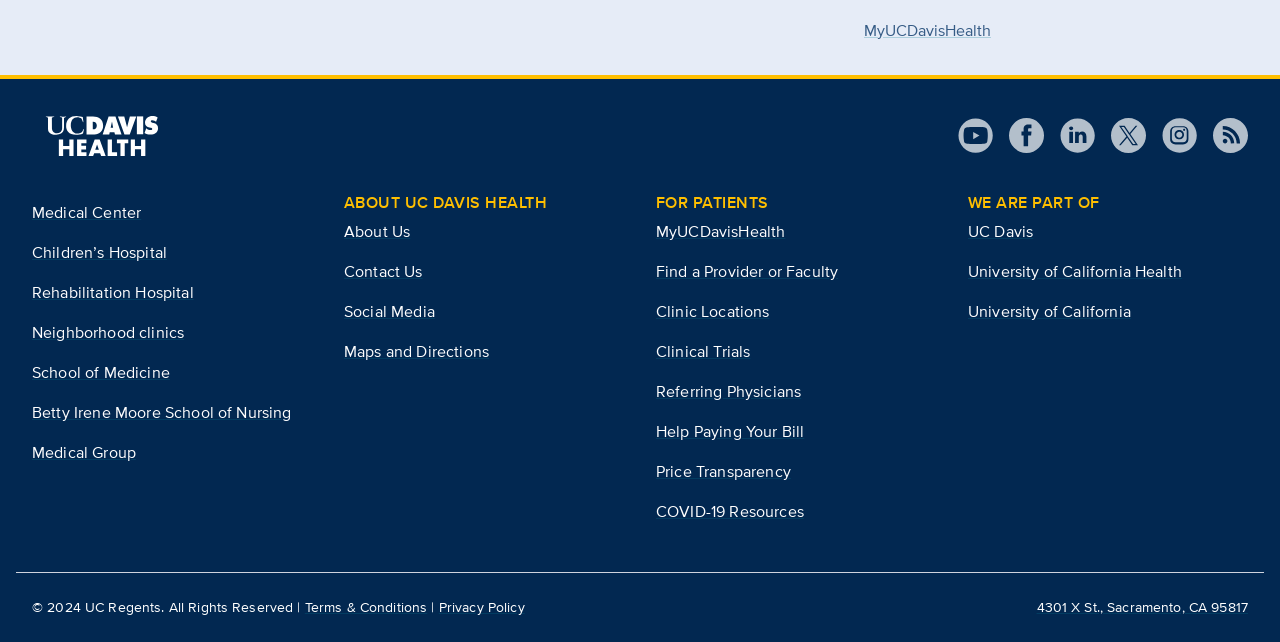Pinpoint the bounding box coordinates of the clickable area needed to execute the instruction: "Visit UC Davis Health on YouTube". The coordinates should be specified as four float numbers between 0 and 1, i.e., [left, top, right, bottom].

[0.748, 0.184, 0.776, 0.239]